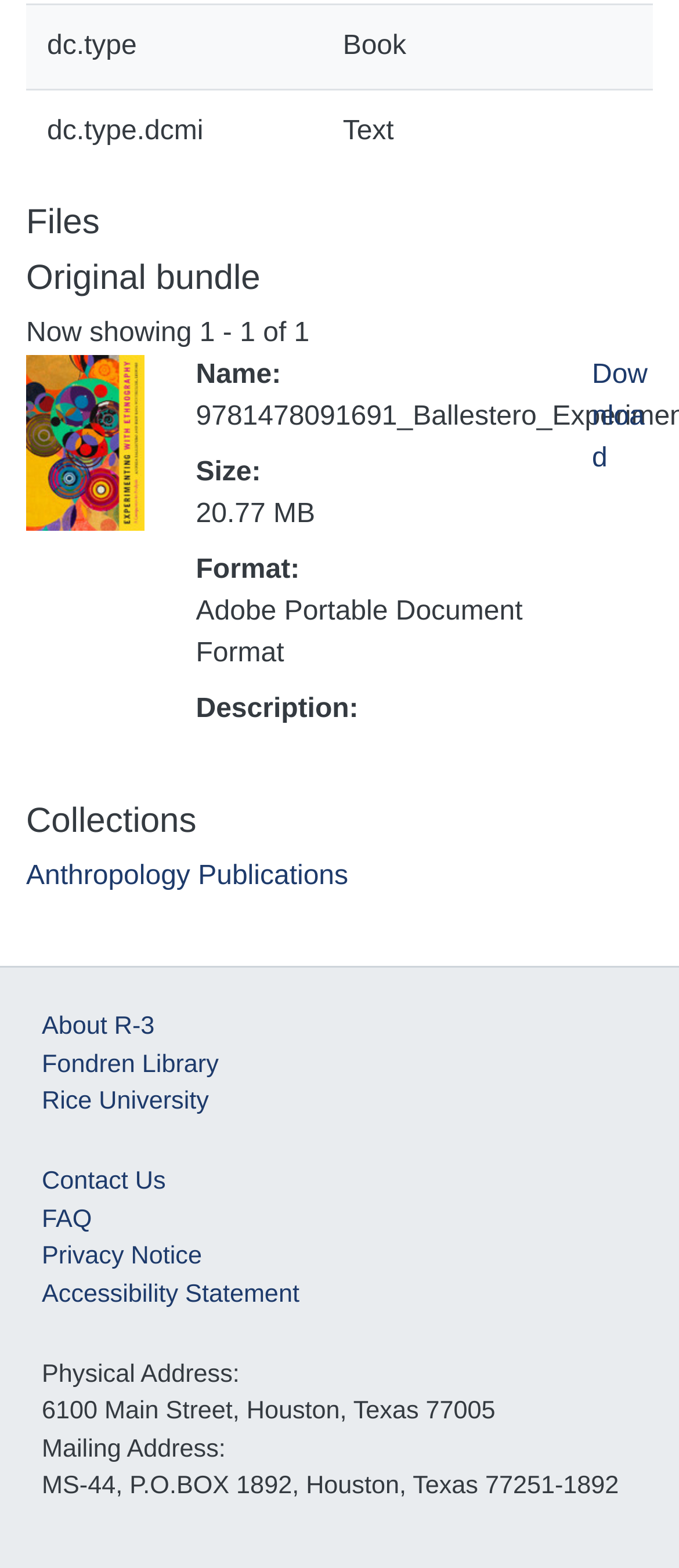Pinpoint the bounding box coordinates for the area that should be clicked to perform the following instruction: "View the collections".

[0.038, 0.511, 0.962, 0.537]